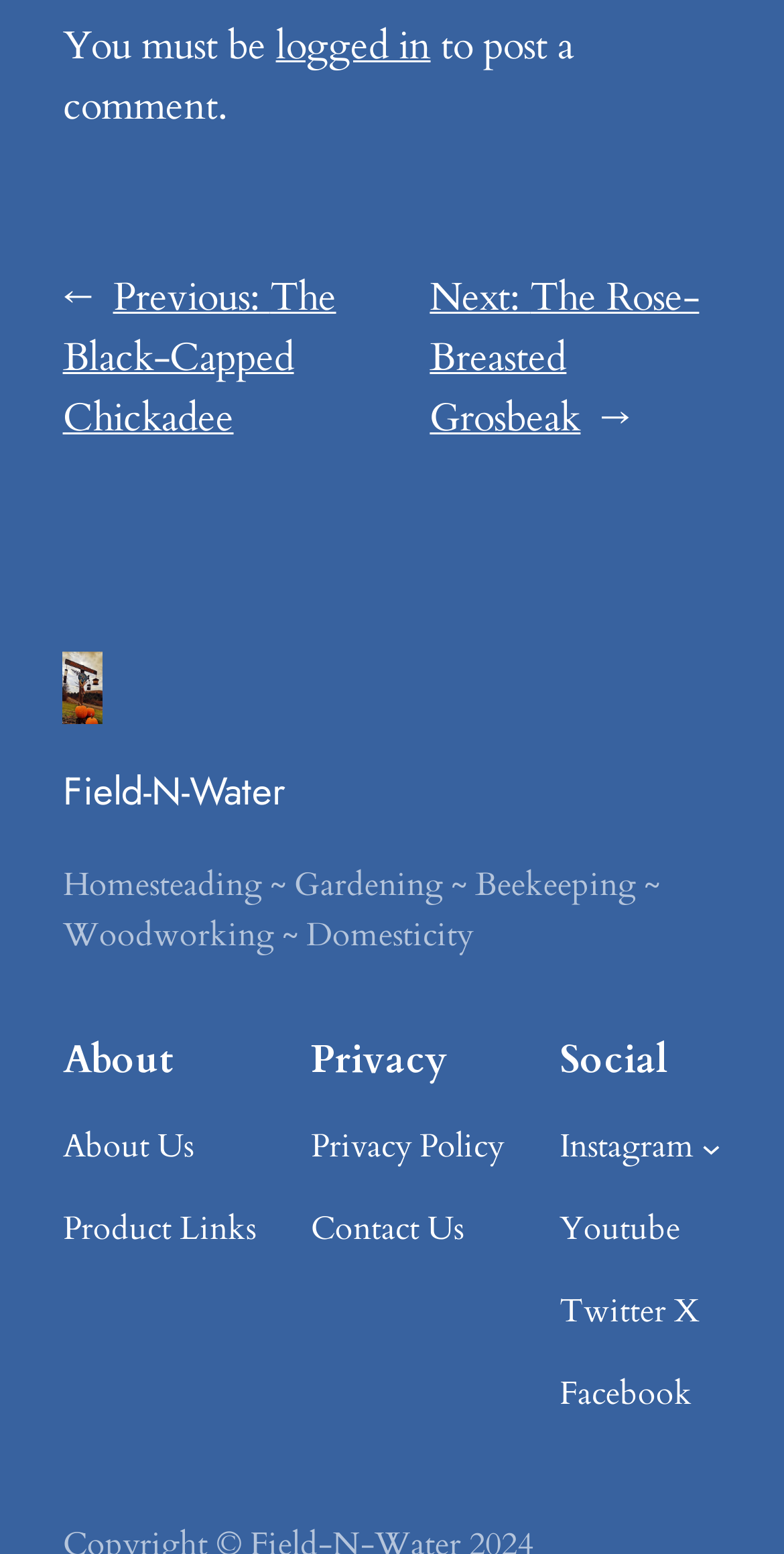Give a one-word or short-phrase answer to the following question: 
What are the main categories in the footer navigation?

About, Privacy, Social